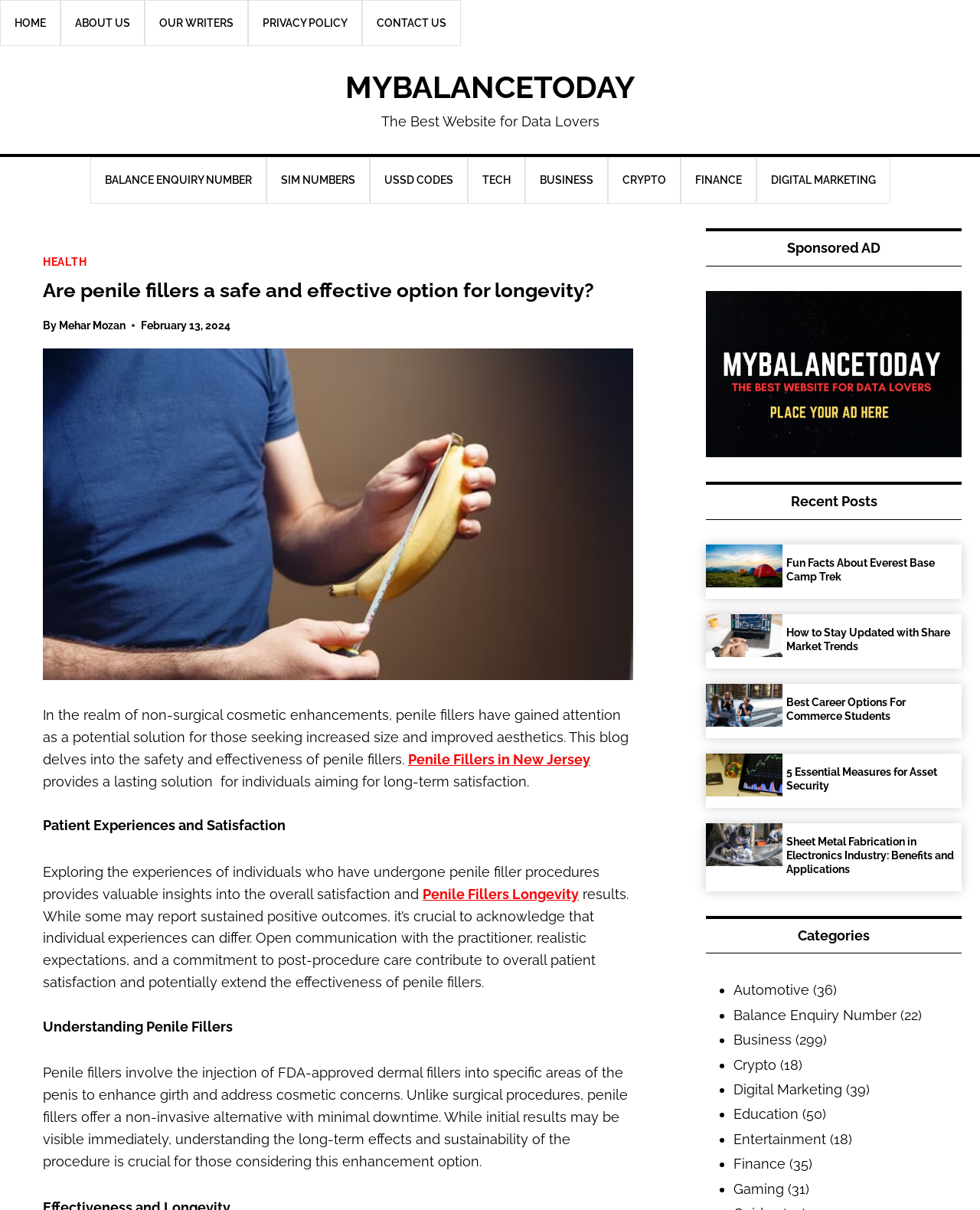What is the date of the article 'Are penile fillers a safe and effective option for longevity?'? Examine the screenshot and reply using just one word or a brief phrase.

February 13, 2024